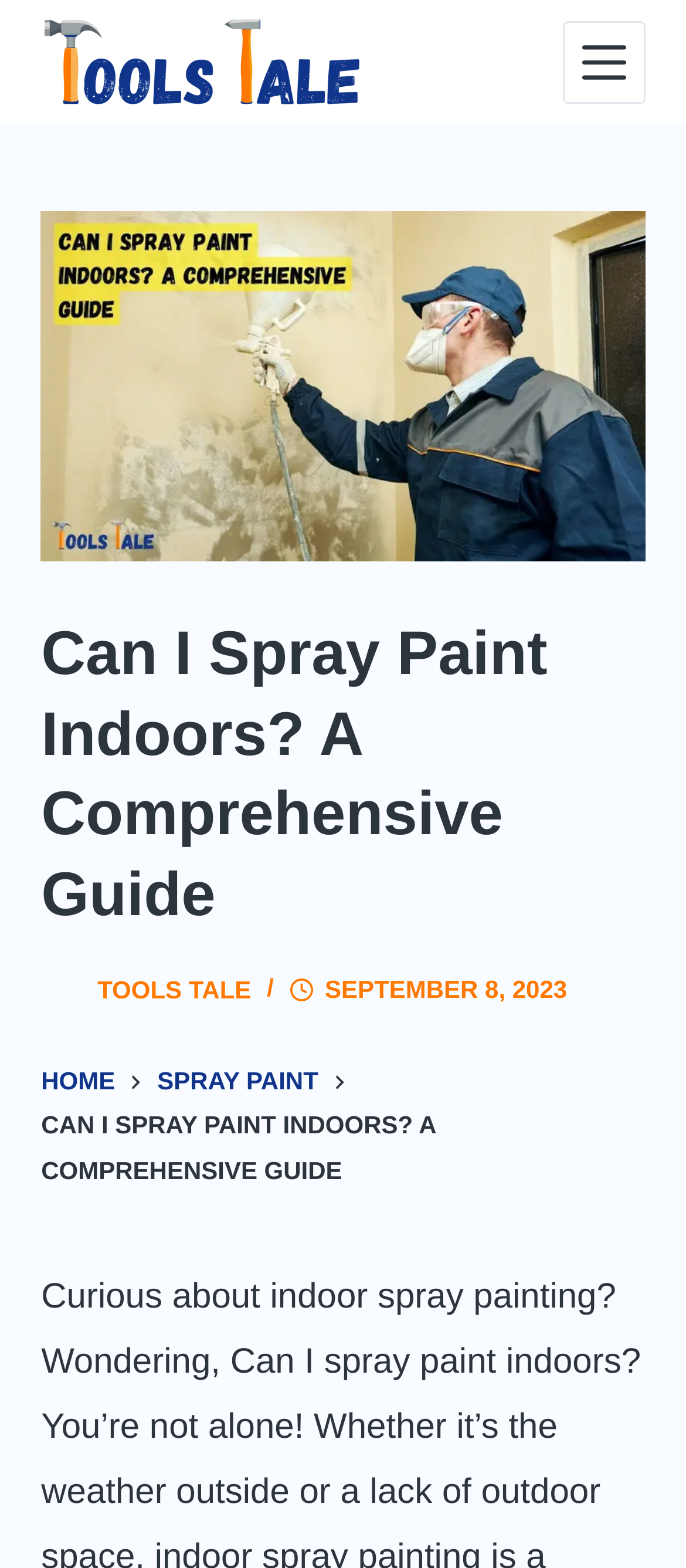Explain the webpage in detail.

The webpage is about indoor painting projects, specifically answering the question "Can I spray paint indoors?" with expert tips. At the top left corner, there is a "Skip to content" link. Next to it, on the top center, is the website's logo "Tools Tale" with an accompanying image. On the top right corner, there is a "Menu" button.

Below the logo, there is a large image related to spray painting indoors, taking up most of the width. Above the image, there is a header section with the title "Can I Spray Paint Indoors? A Comprehensive Guide" in a large font. 

Under the title, there are several links and icons. On the left, there are links to "Tools Tale" and "HOME". On the right, there is a link to "SPRAY PAINT" and an image with no description. In between, there is a timestamp showing "SEPTEMBER 8, 2023". 

Further down, there is a brief summary or introduction to the article, with the same title "CAN I SPRAY PAINT INDOORS? A COMPREHENSIVE GUIDE" in a smaller font.